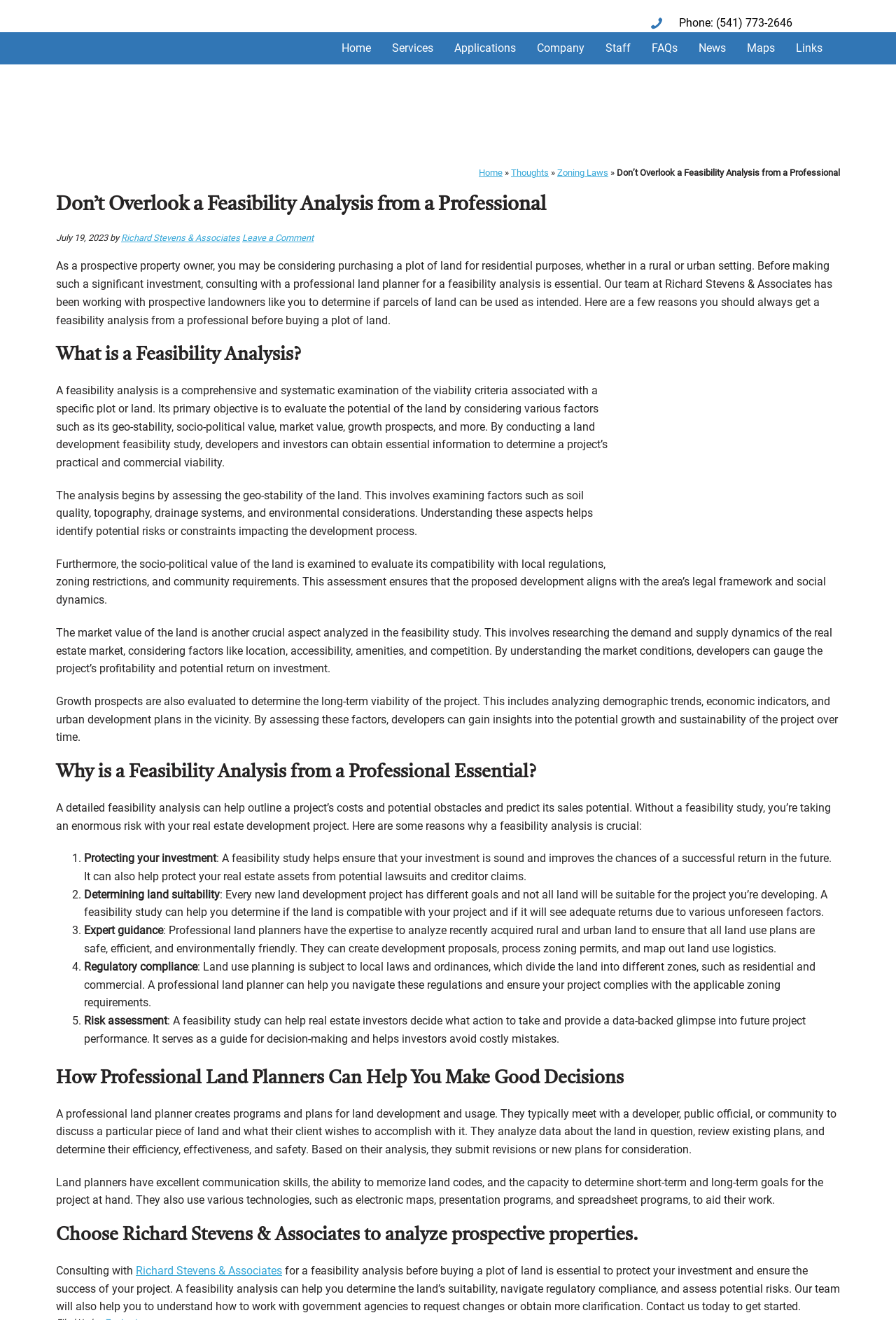Identify the bounding box coordinates for the element you need to click to achieve the following task: "Contact Richard Stevens & Associates". Provide the bounding box coordinates as four float numbers between 0 and 1, in the form [left, top, right, bottom].

[0.152, 0.958, 0.315, 0.968]